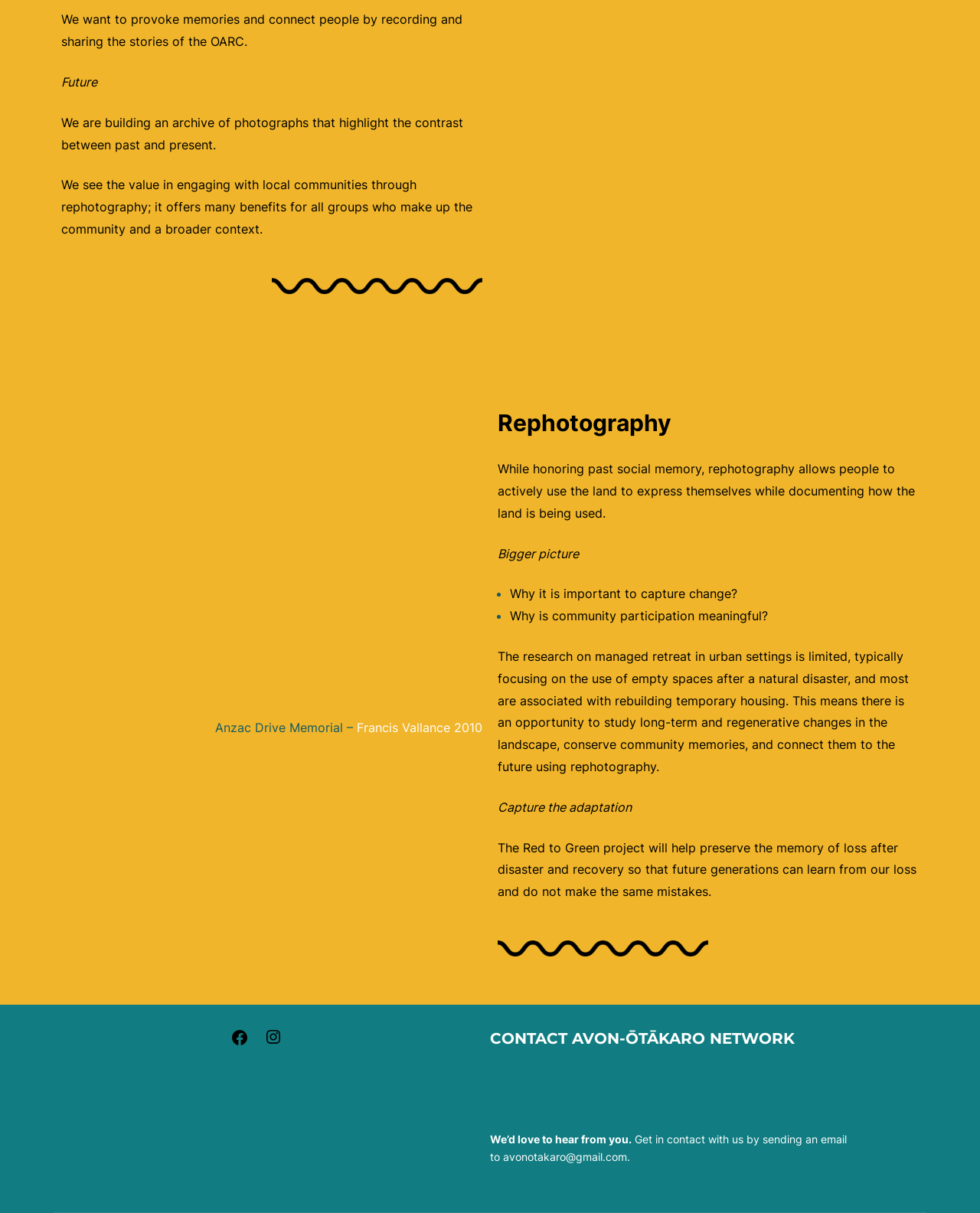How can users contact the Avon-Ōtākaro Network?
Please use the image to provide a one-word or short phrase answer.

By sending an email